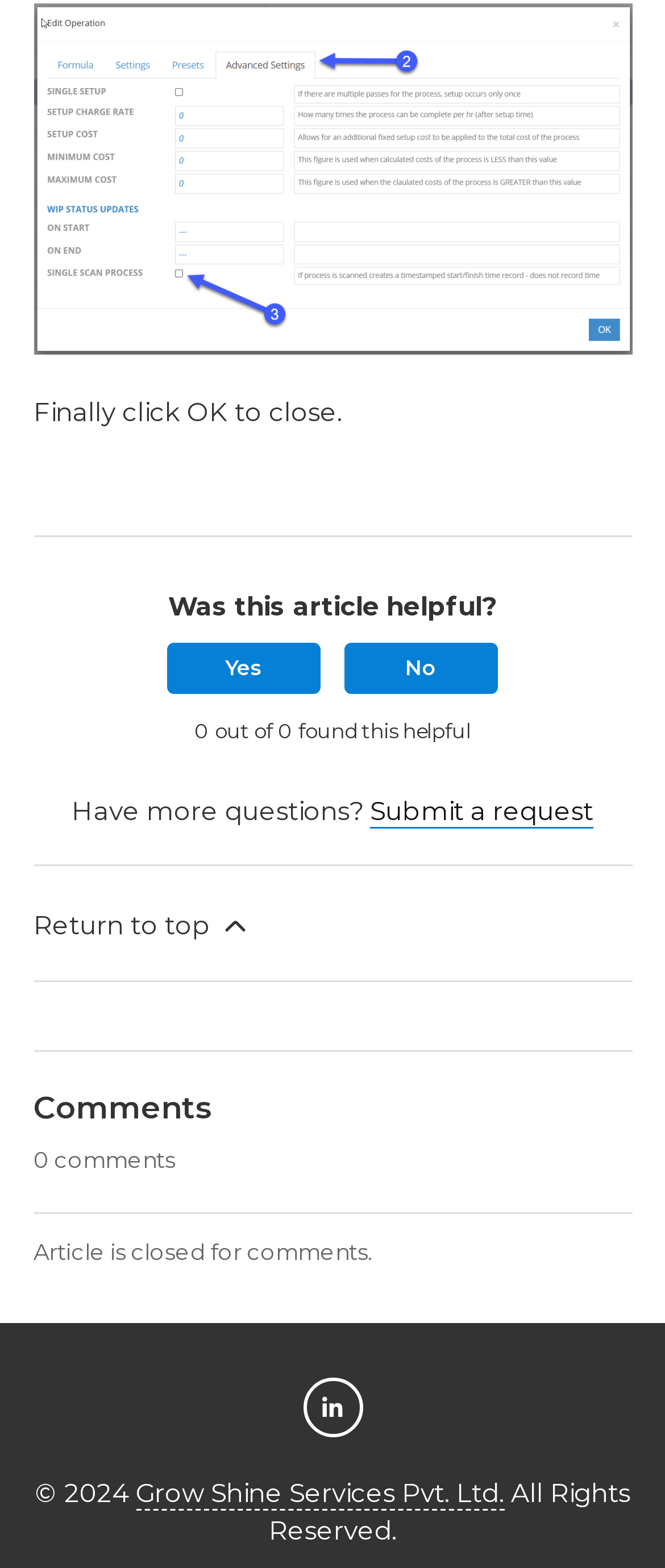What is the purpose of the buttons in the footer?
Give a single word or phrase as your answer by examining the image.

Rate article helpfulness